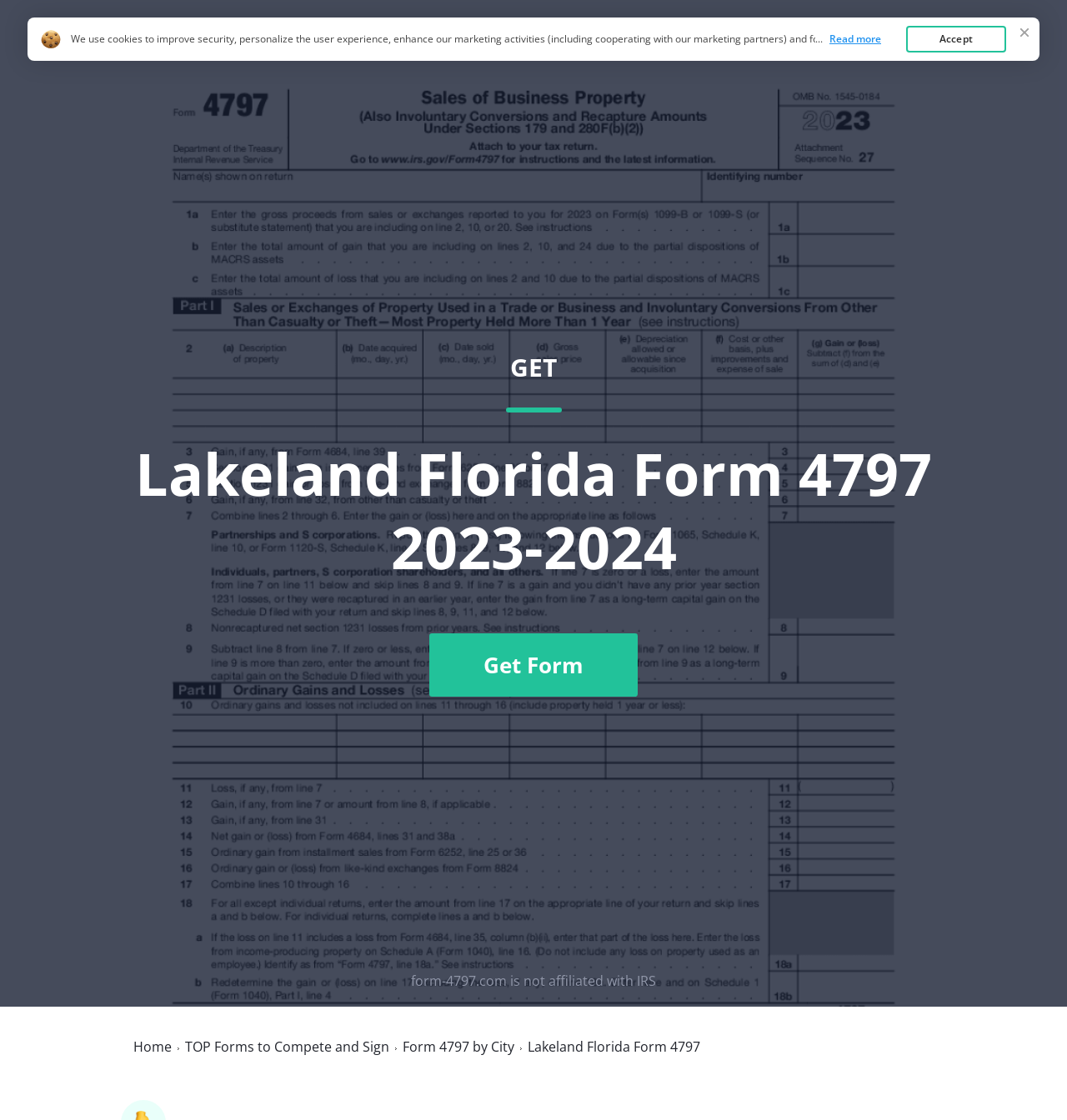Provide the bounding box coordinates of the HTML element this sentence describes: "Accept". The bounding box coordinates consist of four float numbers between 0 and 1, i.e., [left, top, right, bottom].

[0.849, 0.023, 0.943, 0.047]